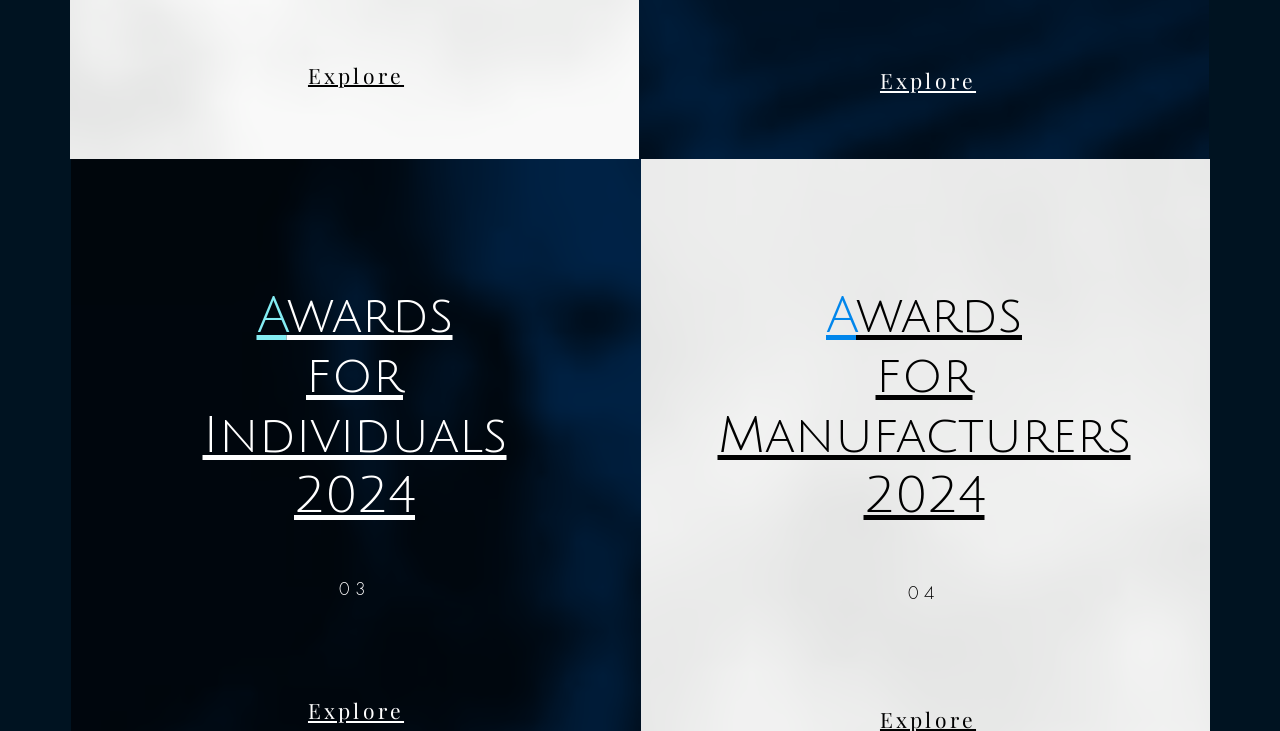How many levels of headings are used on the webpage?
Based on the image, answer the question in a detailed manner.

I analyzed the webpage structure and found that there are two levels of headings: the top-level headings ('03', '04', etc.) and the subheadings ('Awards for Individuals 2024', 'Awards for Manufacturers 2024', etc.).